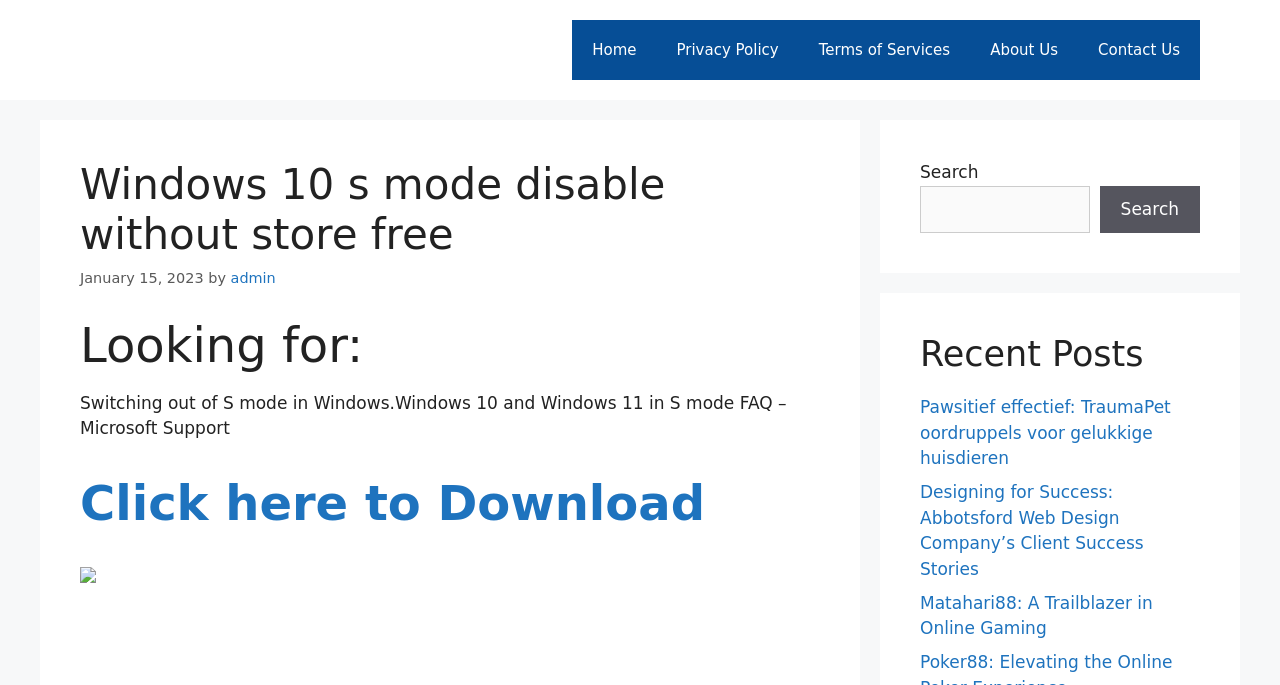Use a single word or phrase to respond to the question:
How many recent posts are listed?

3